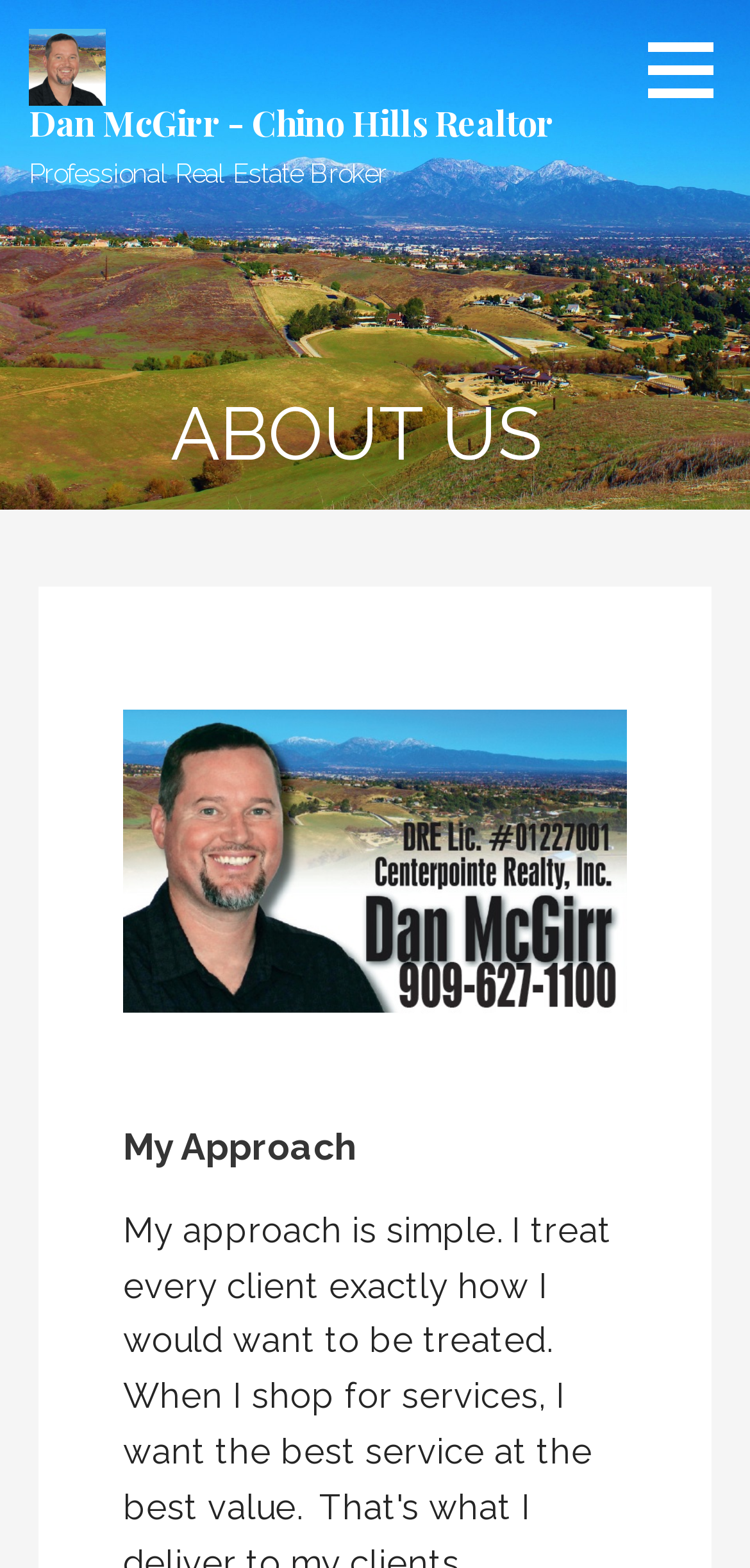Reply to the question with a single word or phrase:
What is the location associated with Dan McGirr?

Chino Hills